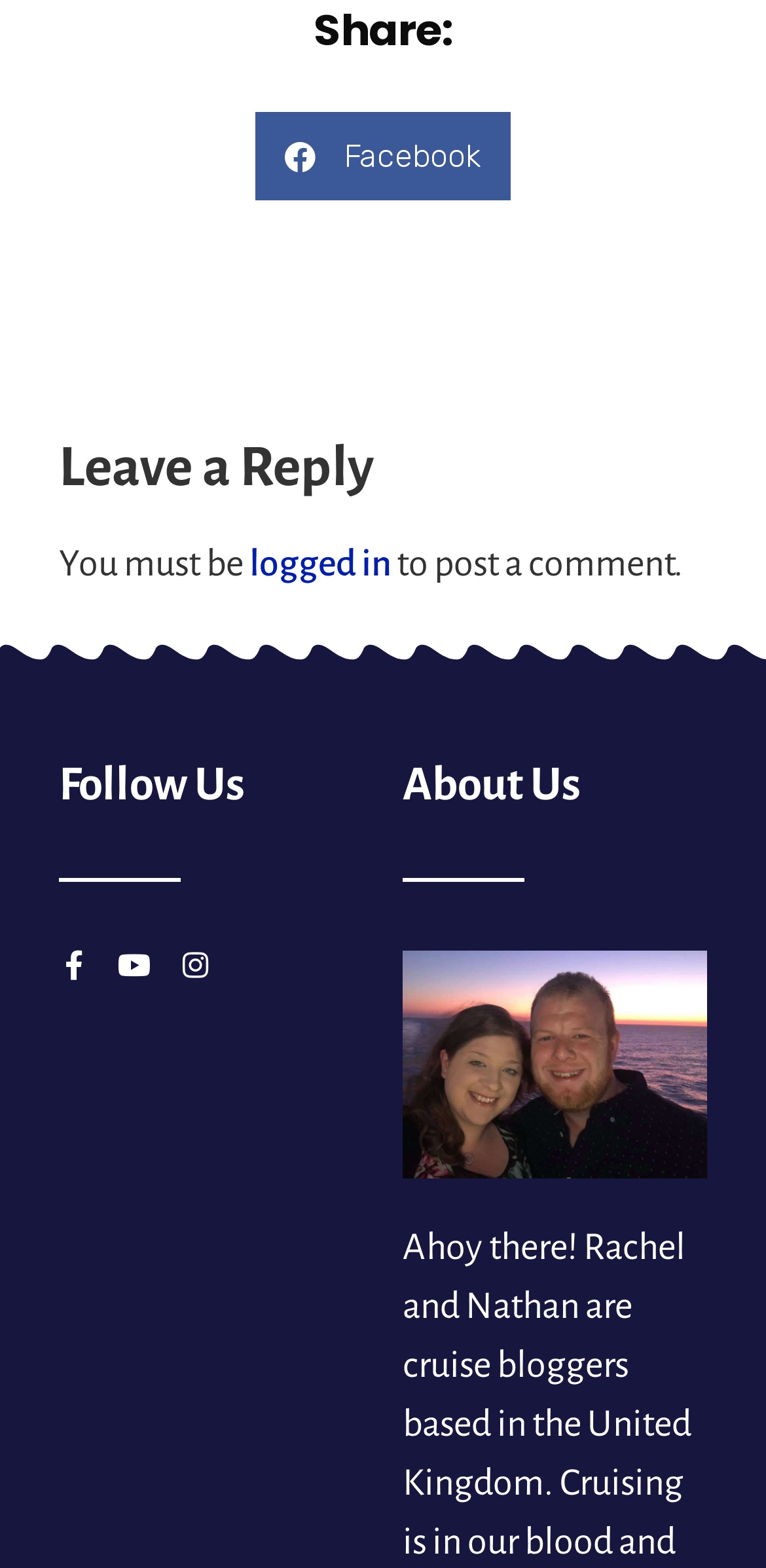What is the position of the 'Follow Us' heading relative to the 'About Us' heading?
Give a detailed response to the question by analyzing the screenshot.

By comparing the y1 and y2 coordinates of the 'Follow Us' and 'About Us' heading elements, we can determine that the 'Follow Us' heading is positioned above the 'About Us' heading on the webpage.